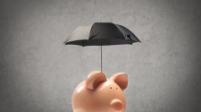What is the color of the background?
Provide an in-depth and detailed answer to the question.

The background appears to be a neutral gray, emphasizing the simplicity and directness of the subject, which indicates that the color of the background is gray.